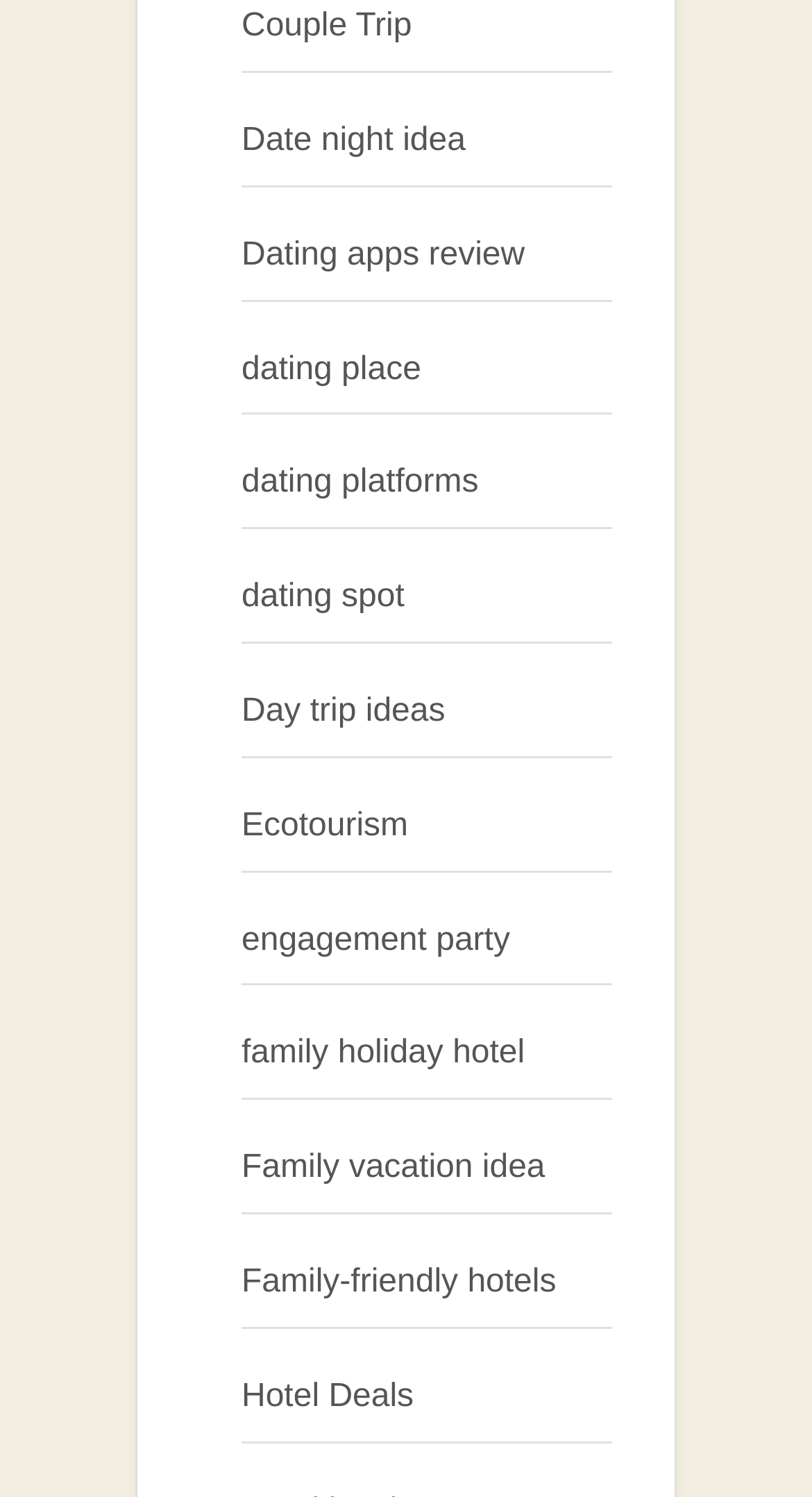Please identify the bounding box coordinates of the clickable area that will allow you to execute the instruction: "Explore couple trip ideas".

[0.297, 0.006, 0.507, 0.03]